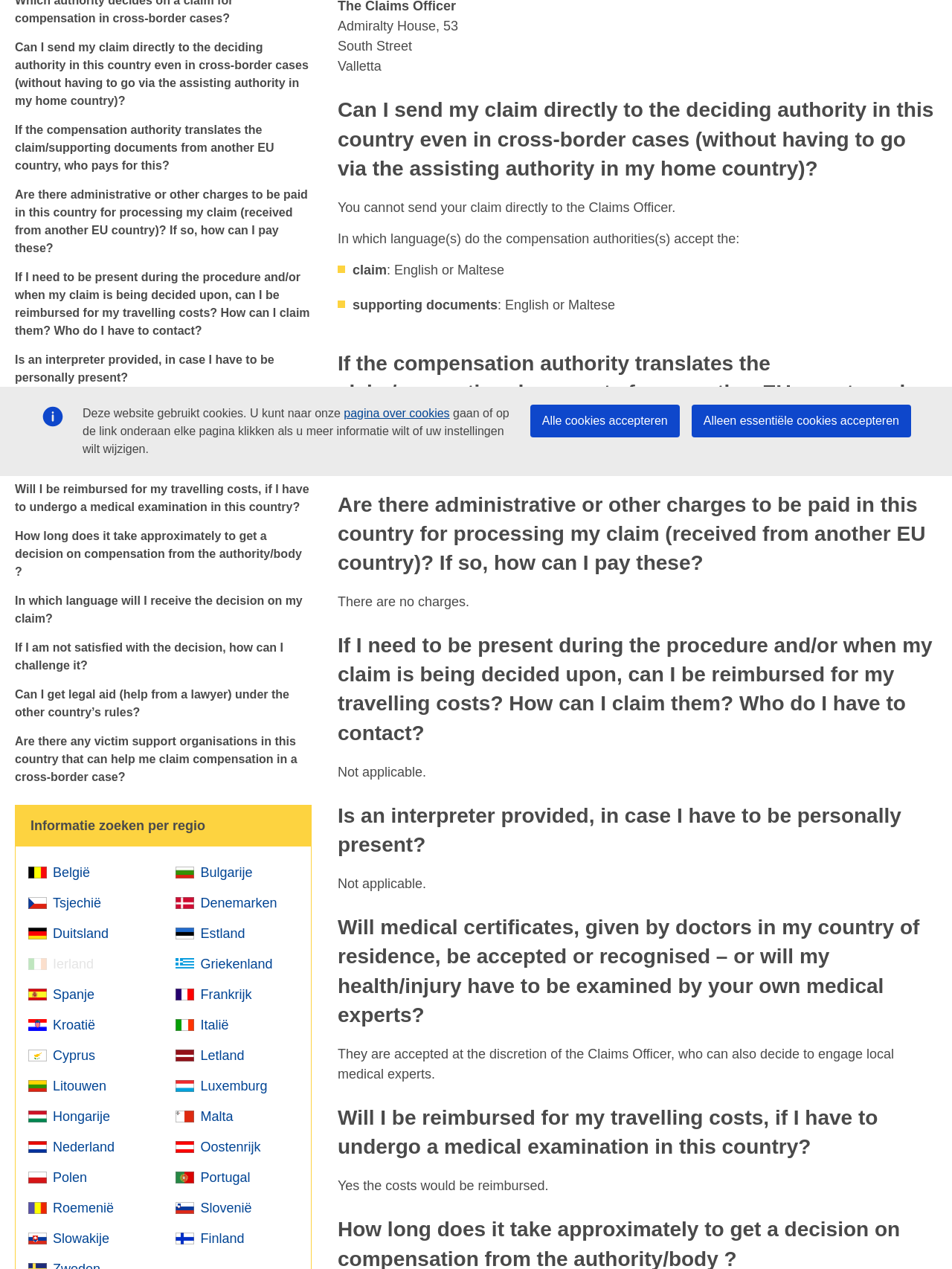Identify and provide the bounding box for the element described by: "Alleen essentiële cookies accepteren".

[0.726, 0.319, 0.957, 0.345]